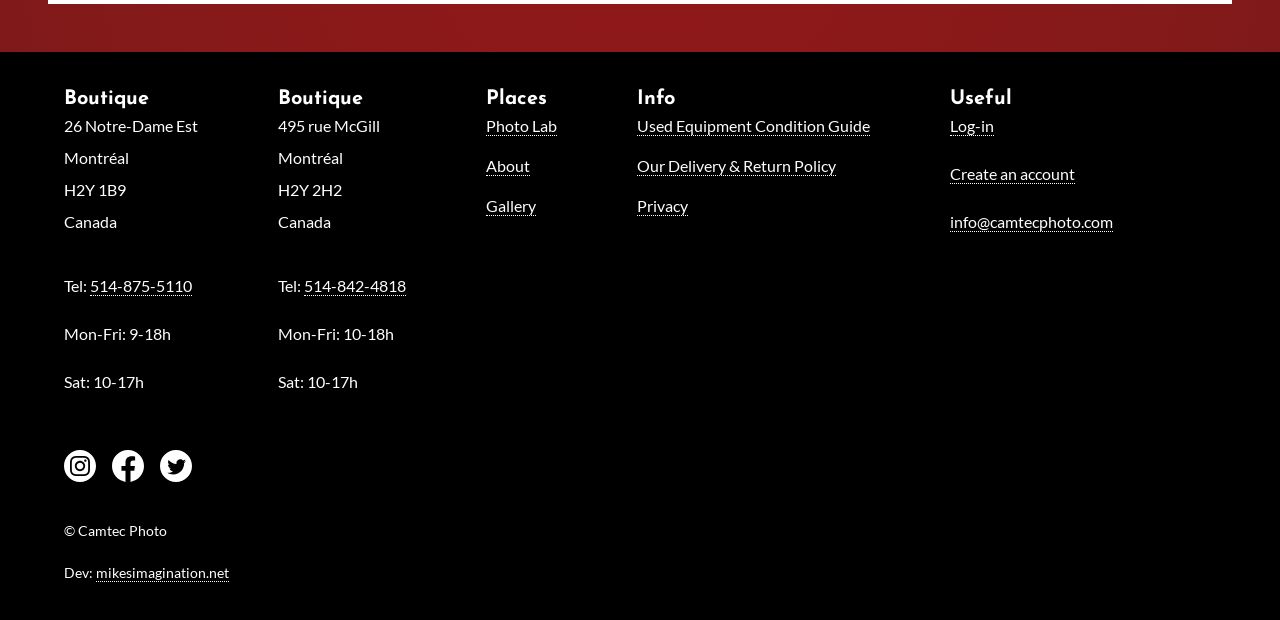Locate the bounding box coordinates of the element to click to perform the following action: 'Log-in to the account'. The coordinates should be given as four float values between 0 and 1, in the form of [left, top, right, bottom].

[0.742, 0.187, 0.777, 0.219]